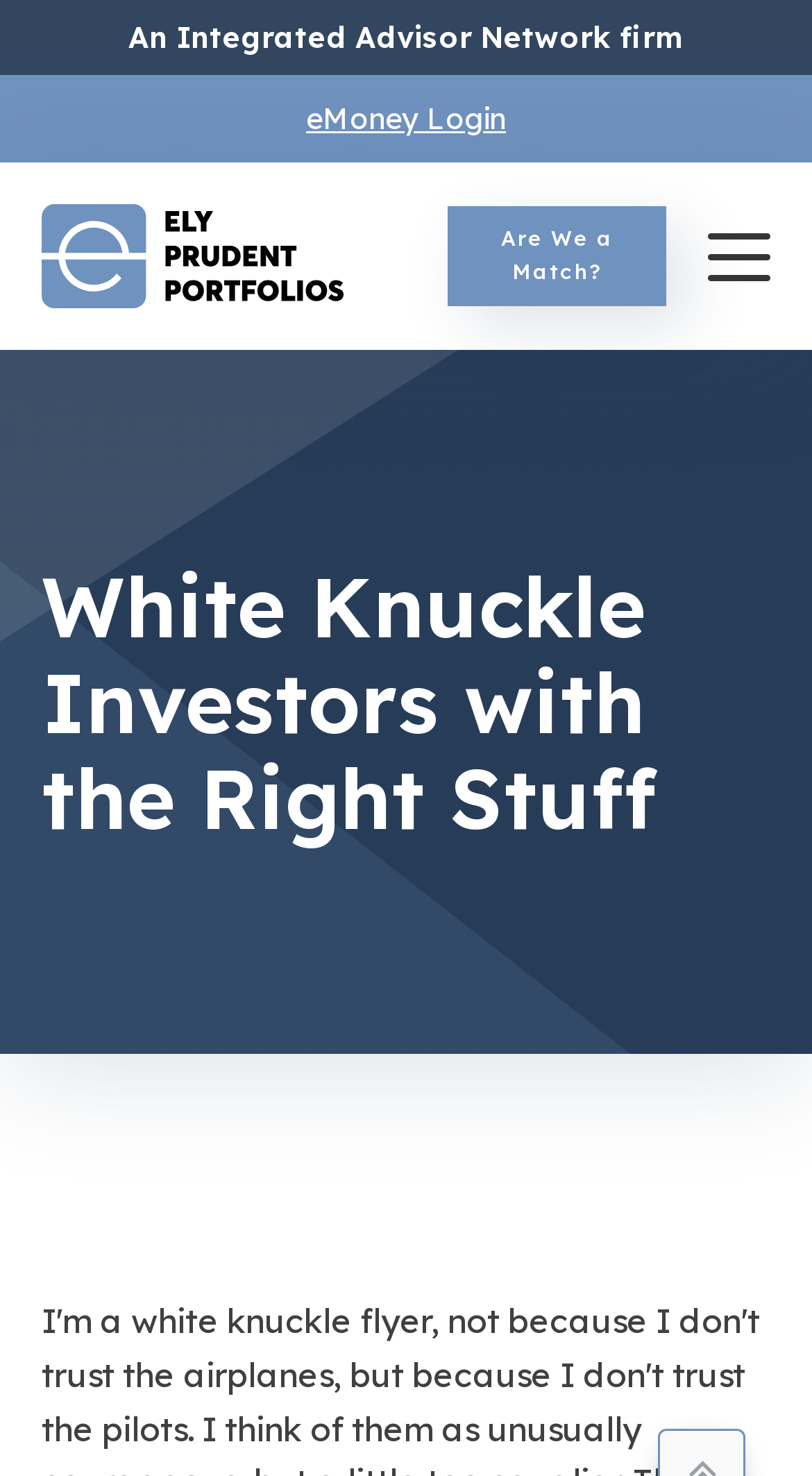Give a complete and precise description of the webpage's appearance.

The webpage appears to be a professional services website, specifically focused on investment and financial advisory services. At the top of the page, there is a prominent heading that reads "An Integrated Advisor Network firm". Below this heading, there are three links: "eMoney Login" positioned towards the top-left, an empty link in the middle, and "Are We a Match?" towards the top-right.

Further down the page, there is a larger heading that reads "White Knuckle Investors with the Right Stuff", which suggests that this may be the name of the company or a specific service offered. To the left of this heading, there is a triangular icon, referred to as "topTriangle", which may be a graphical element or a logo.

Below the heading, there is another triangular icon, referred to as "bottomTriangle", which is positioned towards the bottom-left of the page. The purpose of these triangular icons is unclear, but they may be decorative elements or part of the company's branding.

Overall, the webpage appears to be a simple and professional-looking website that provides information about the company's services and may offer login functionality for clients.